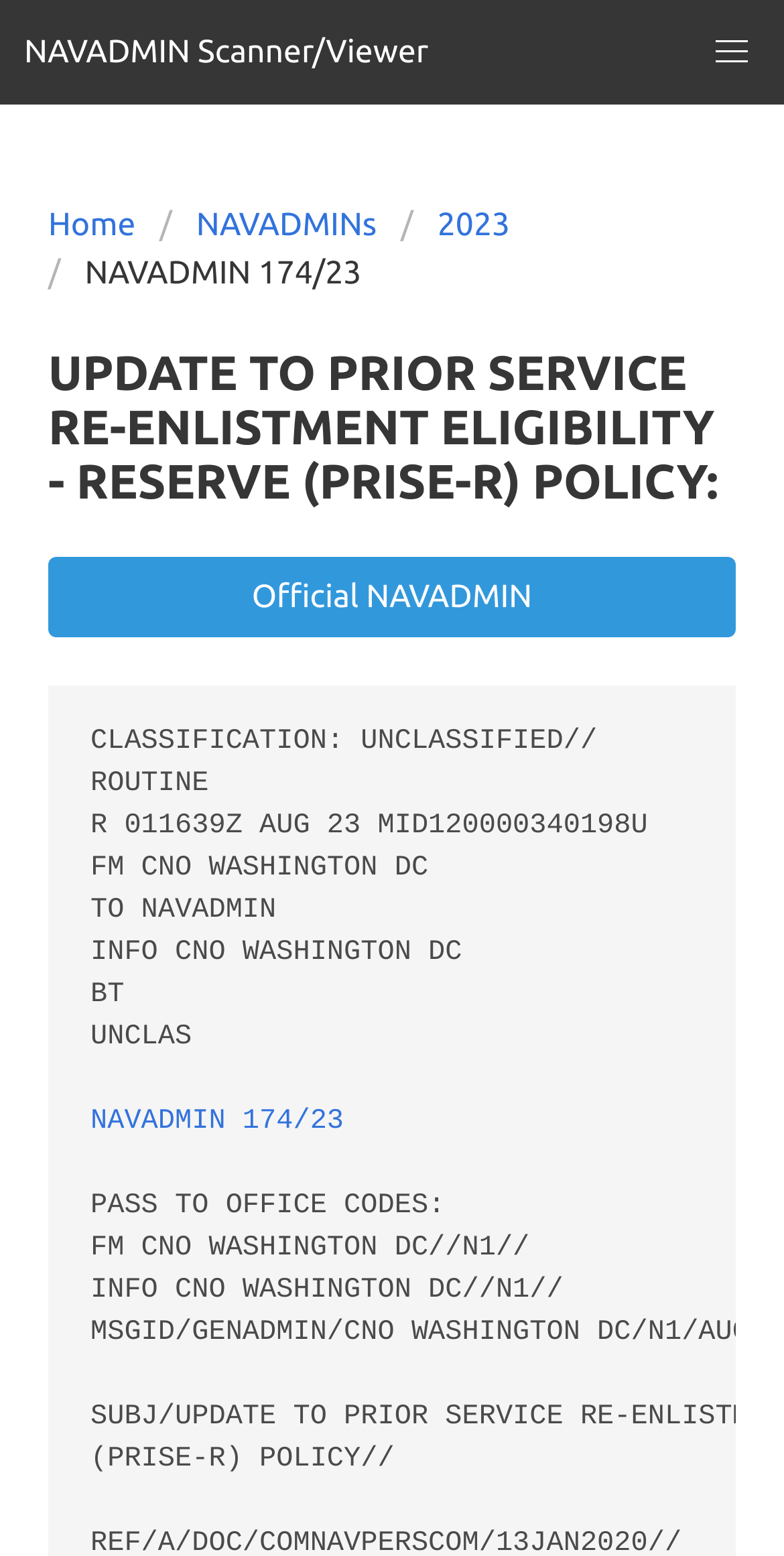Given the element description Official NAVADMIN, predict the bounding box coordinates for the UI element in the webpage screenshot. The format should be (top-left x, top-left y, bottom-right x, bottom-right y), and the values should be between 0 and 1.

[0.062, 0.358, 0.938, 0.41]